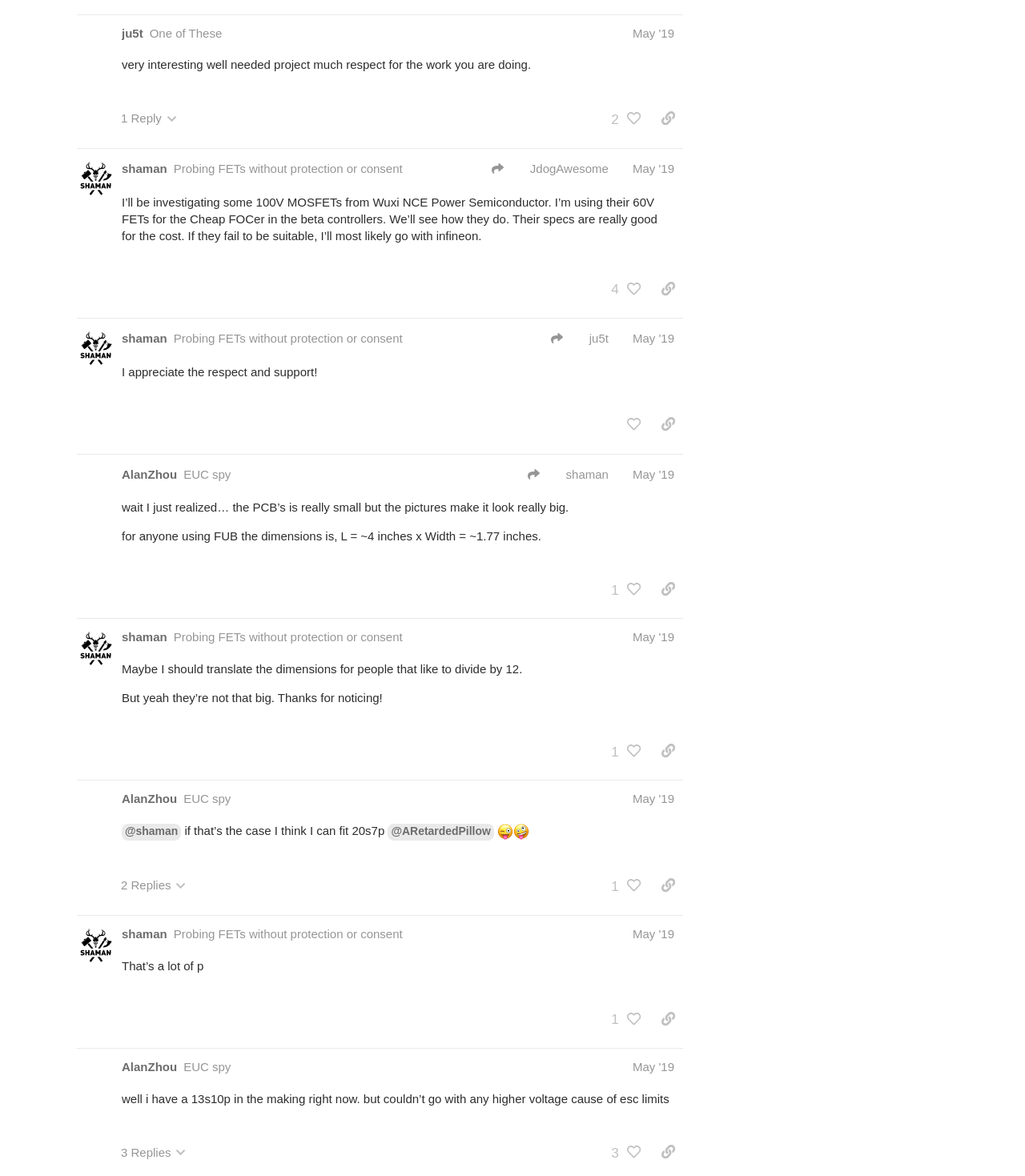Carefully observe the image and respond to the question with a detailed answer:
How many replies does post #16 have?

In the region 'post #16 by @AlanZhou', I found a button 'This post has 2 replies. Click to expand' which indicates that post #16 has 2 replies.